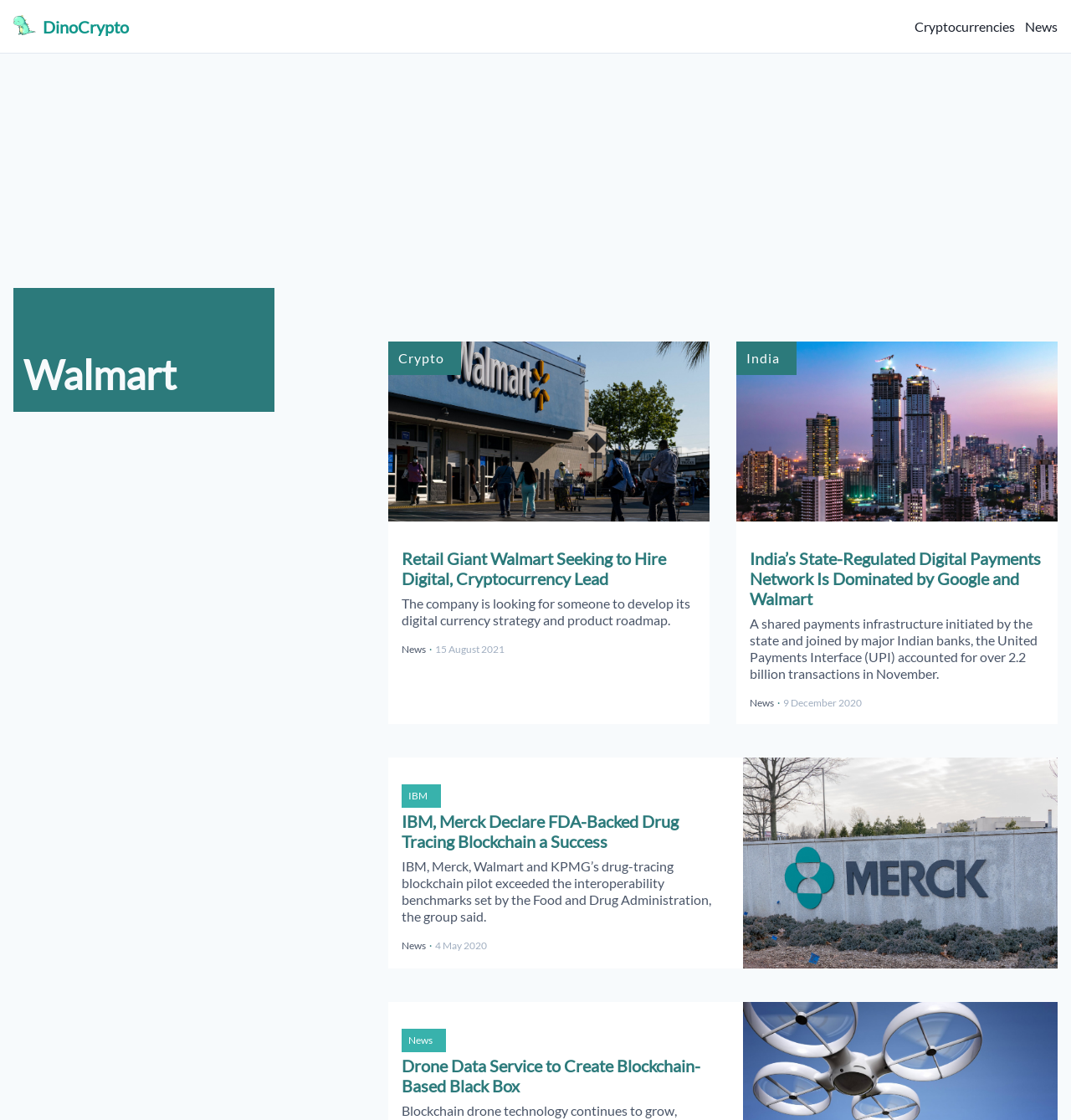Answer this question using a single word or a brief phrase:
What is the company mentioned in the first heading?

Walmart